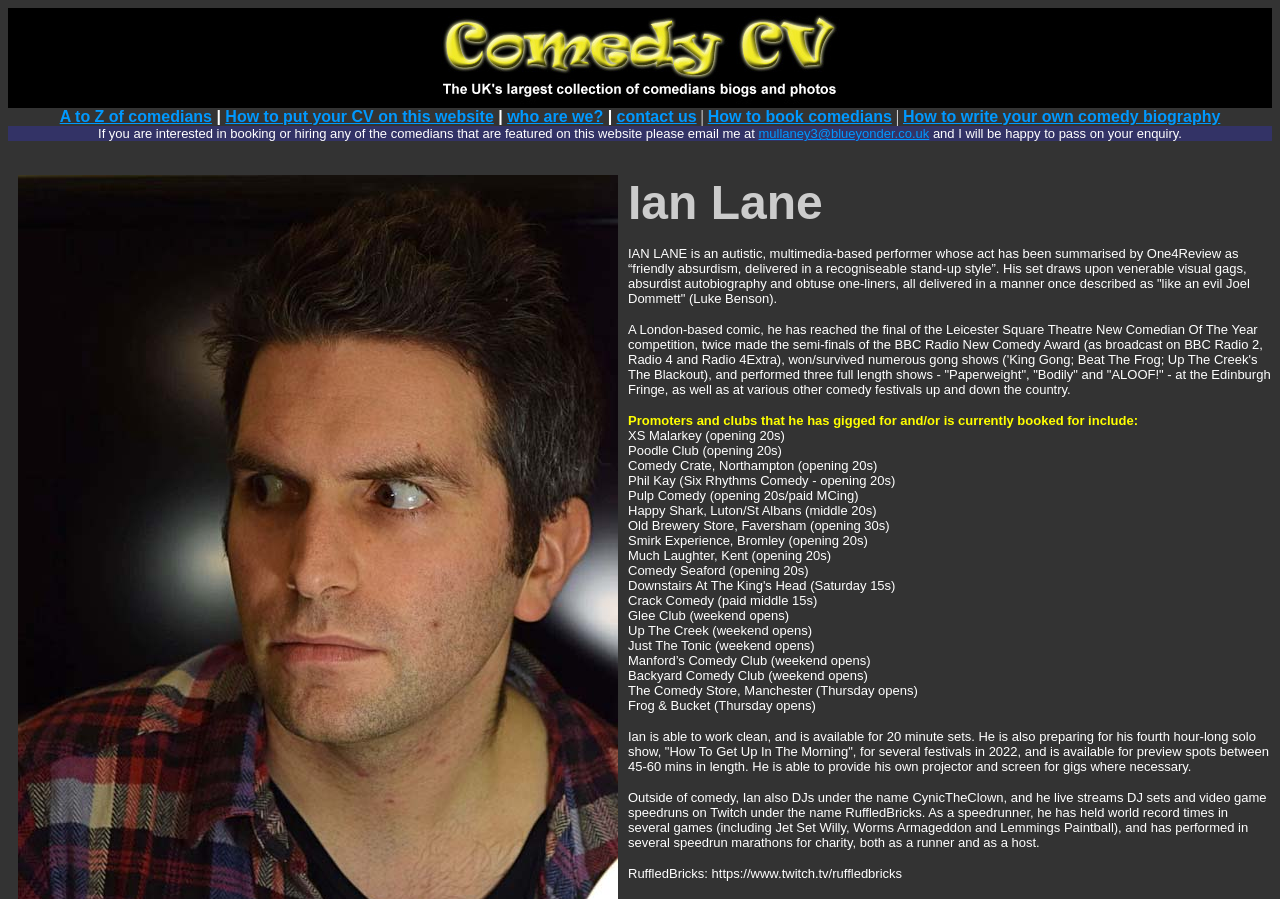Using the webpage screenshot and the element description who are we?, determine the bounding box coordinates. Specify the coordinates in the format (top-left x, top-left y, bottom-right x, bottom-right y) with values ranging from 0 to 1.

[0.396, 0.12, 0.471, 0.139]